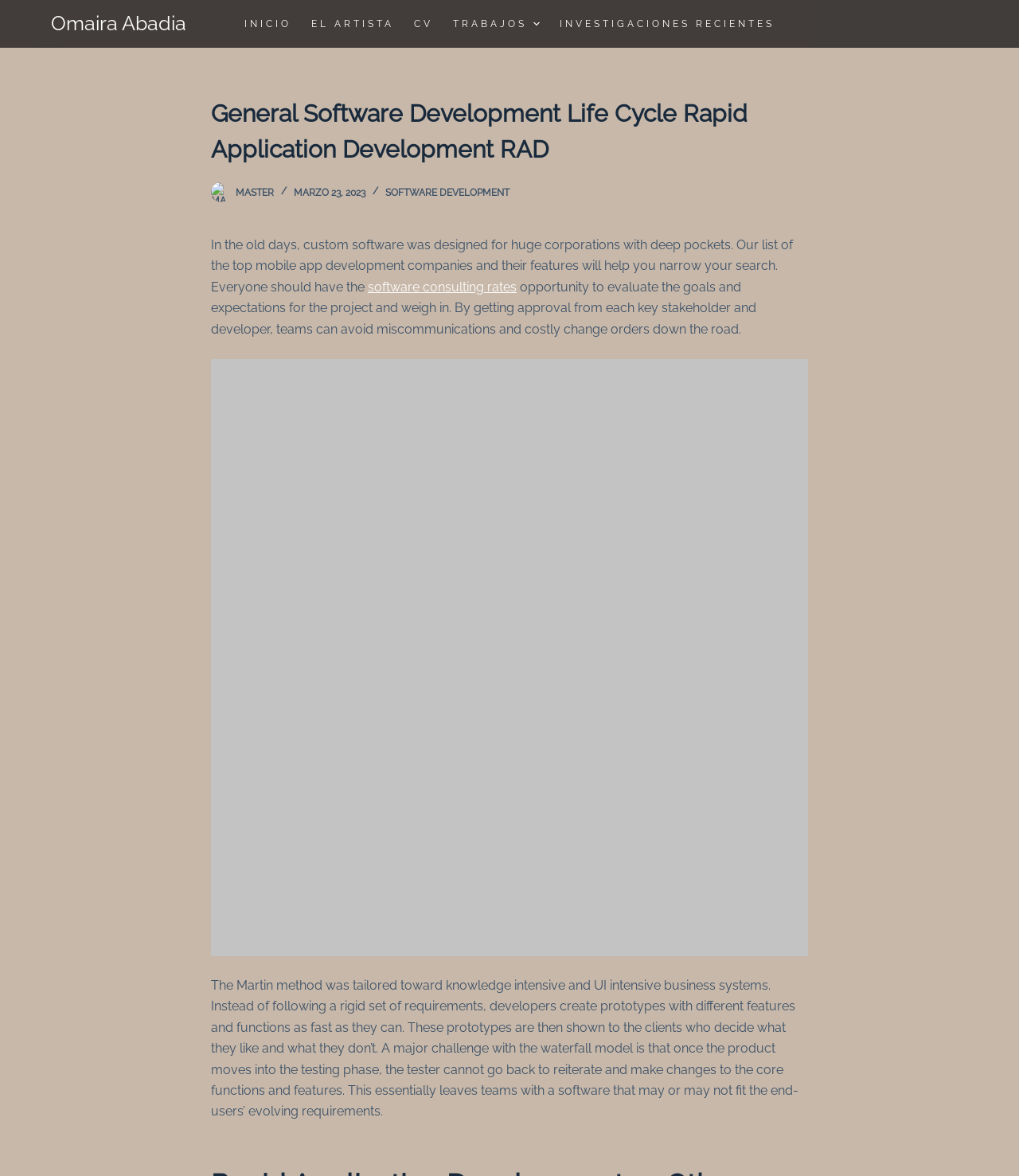What is the challenge with the waterfall model? Look at the image and give a one-word or short phrase answer.

Cannot go back to reiterate